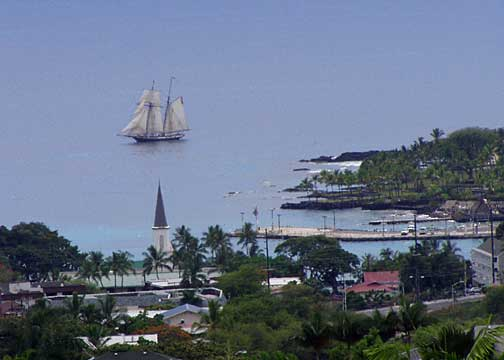Offer a detailed explanation of the image and its components.

The image captures a serene maritime scene featuring the majestic "Lynx," an 1812 privateer schooner, gliding across the calm waters of Kona Bay, Hawaii. In the foreground, the picturesque landscape showcases lush greenery and vibrant palm trees, nestling a charming coastal community with white-roofed buildings. Dominating the view is a church steeple that points skyward, adding a touch of historical charm to the scene. In the background, the tranquil bay is bordered by the scenic shoreline and gentle waves, inviting reflections of the surrounding tropical foliage. The overall atmosphere is one of peacefulness and natural beauty, representing a blend of nautical history and island serenity, beautifully illustrating the inviting allure of Kona.